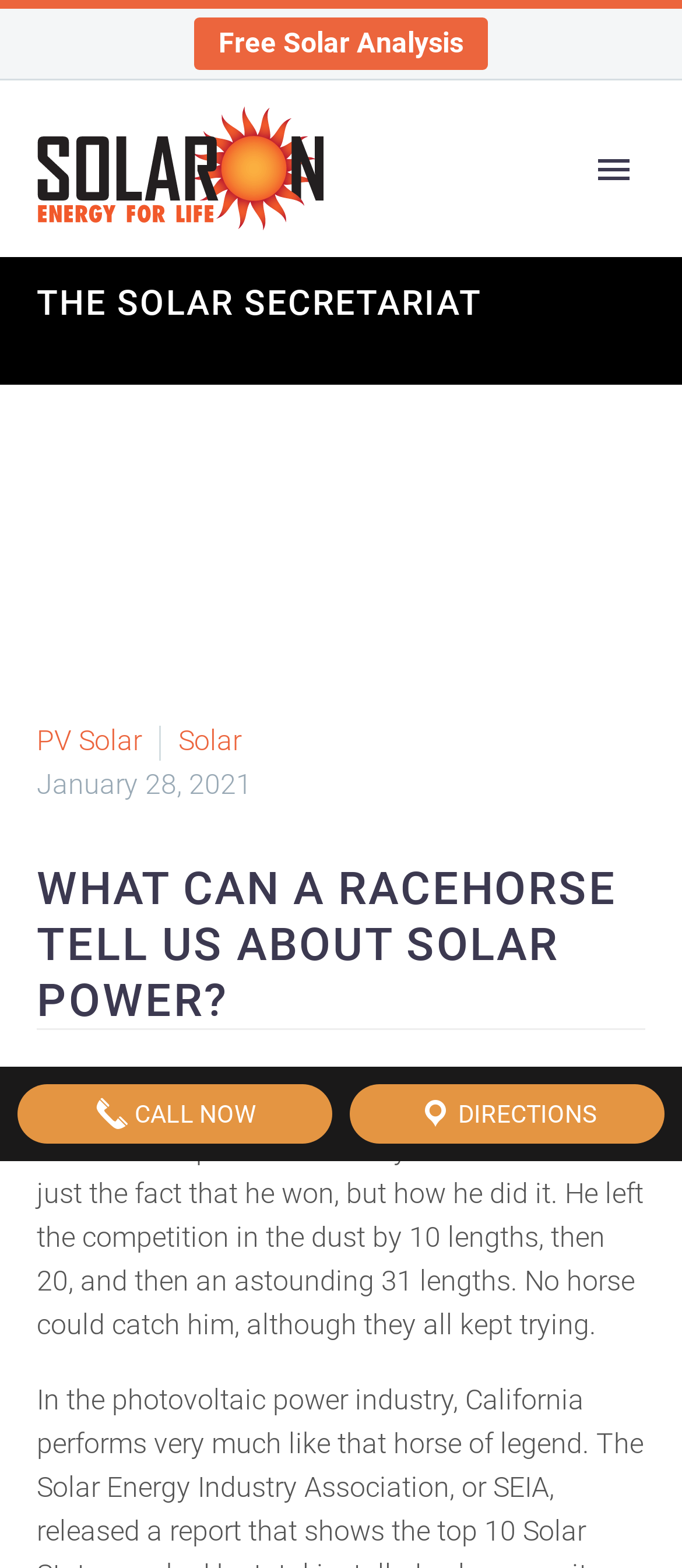Provide a short, one-word or phrase answer to the question below:
What is the date mentioned in the article?

January 28, 2021